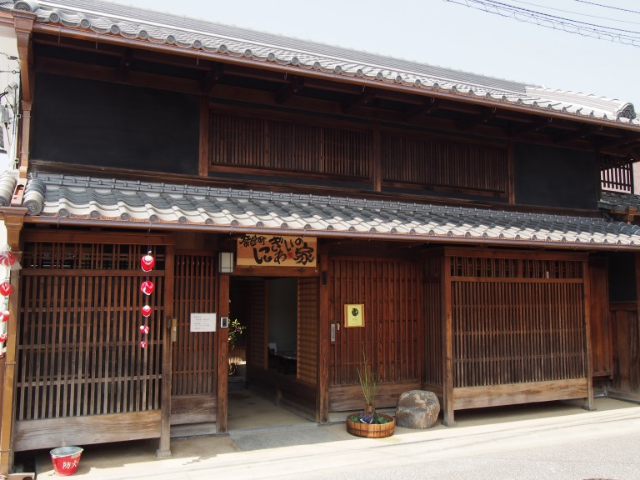Please provide a detailed answer to the question below by examining the image:
What is the age of Nigiwai-no-Ie?

The age of Nigiwai-no-Ie can be found in the caption, which mentions that the house is nearly 100 years old, indicating its historical significance.